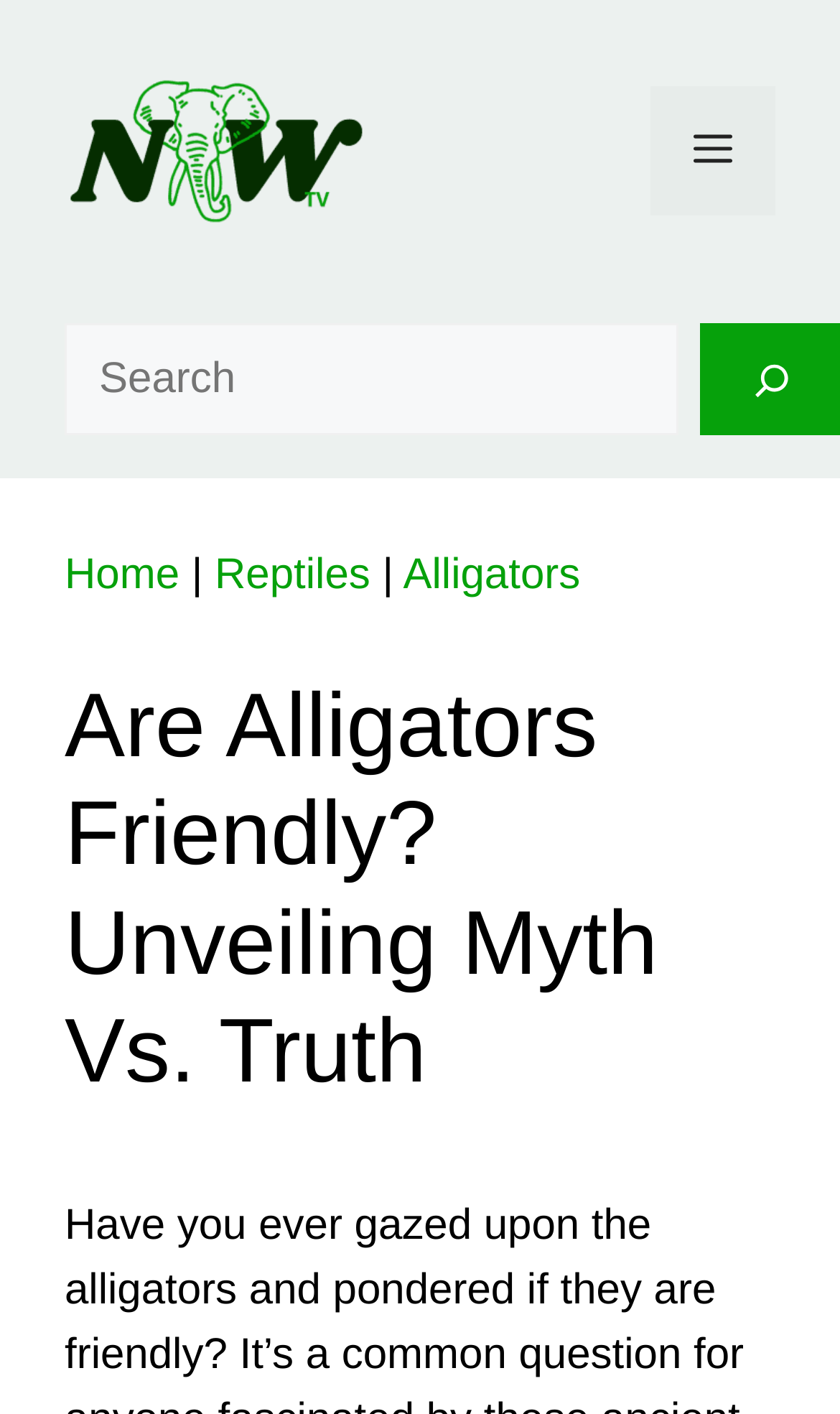What is the search box located?
From the image, respond with a single word or phrase.

Top right